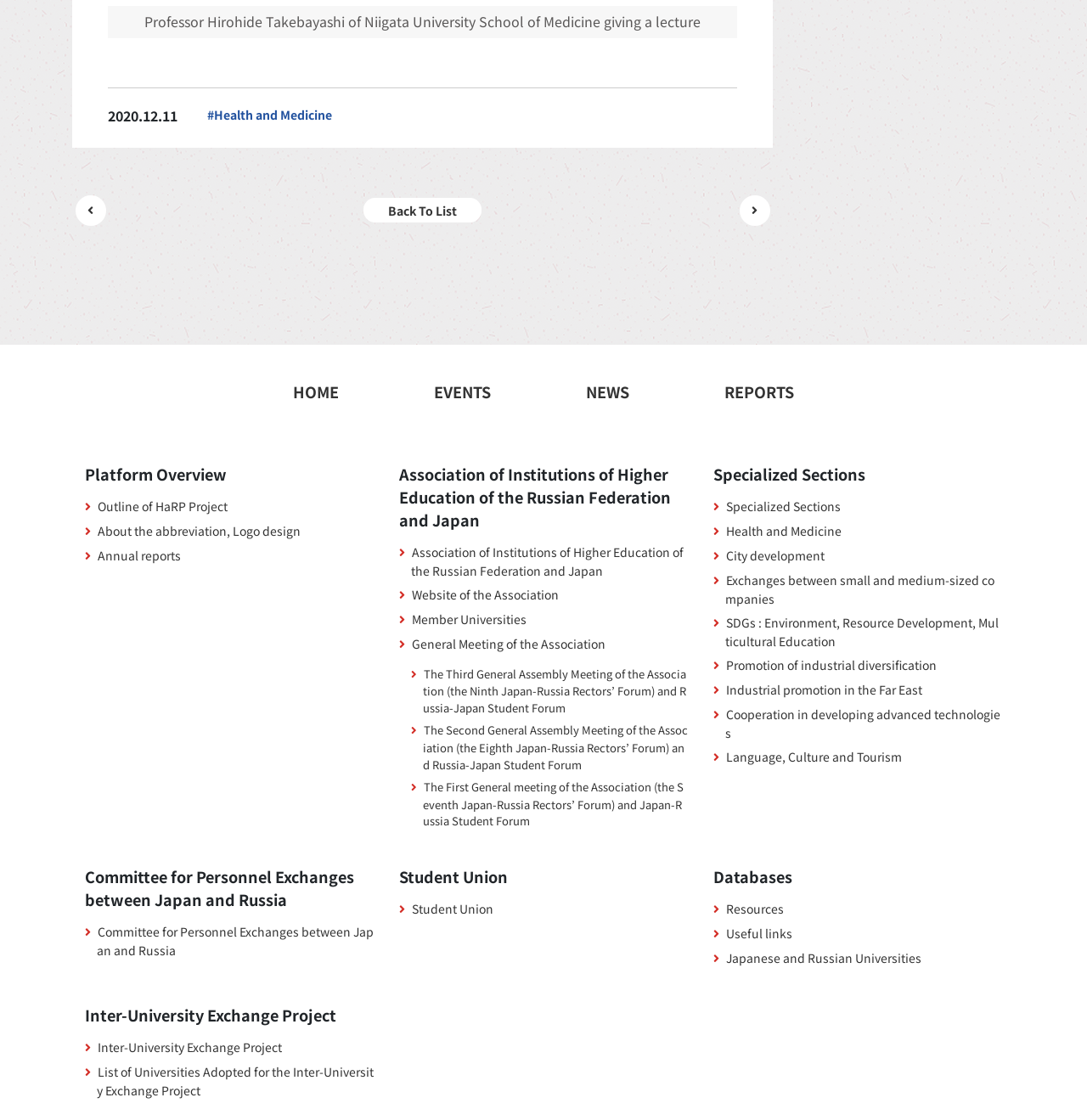Find the bounding box coordinates of the clickable element required to execute the following instruction: "Go to 'Platform Overview'". Provide the coordinates as four float numbers between 0 and 1, i.e., [left, top, right, bottom].

[0.078, 0.413, 0.209, 0.433]